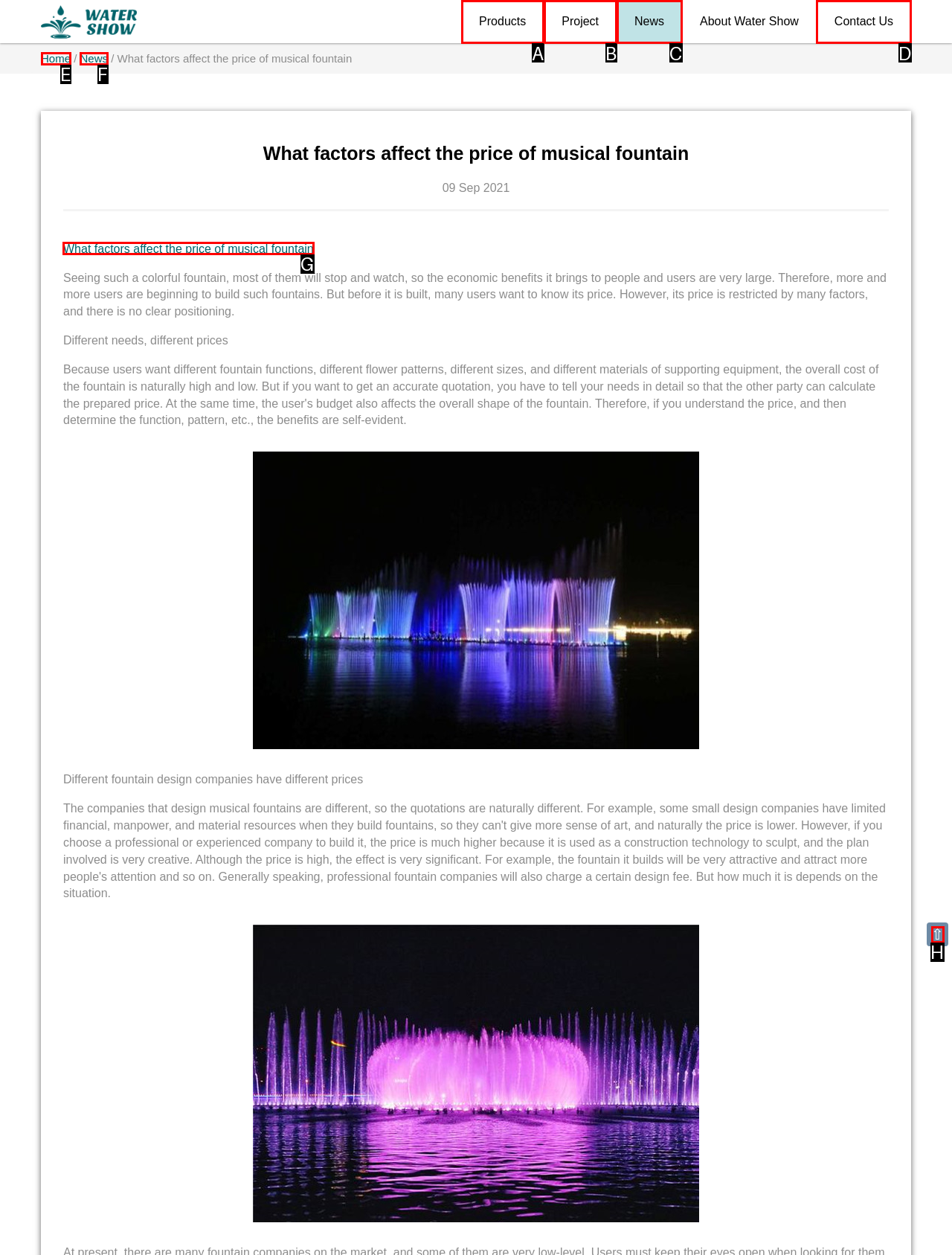Tell me which one HTML element I should click to complete the following task: Click the 'Log in' button Answer with the option's letter from the given choices directly.

None